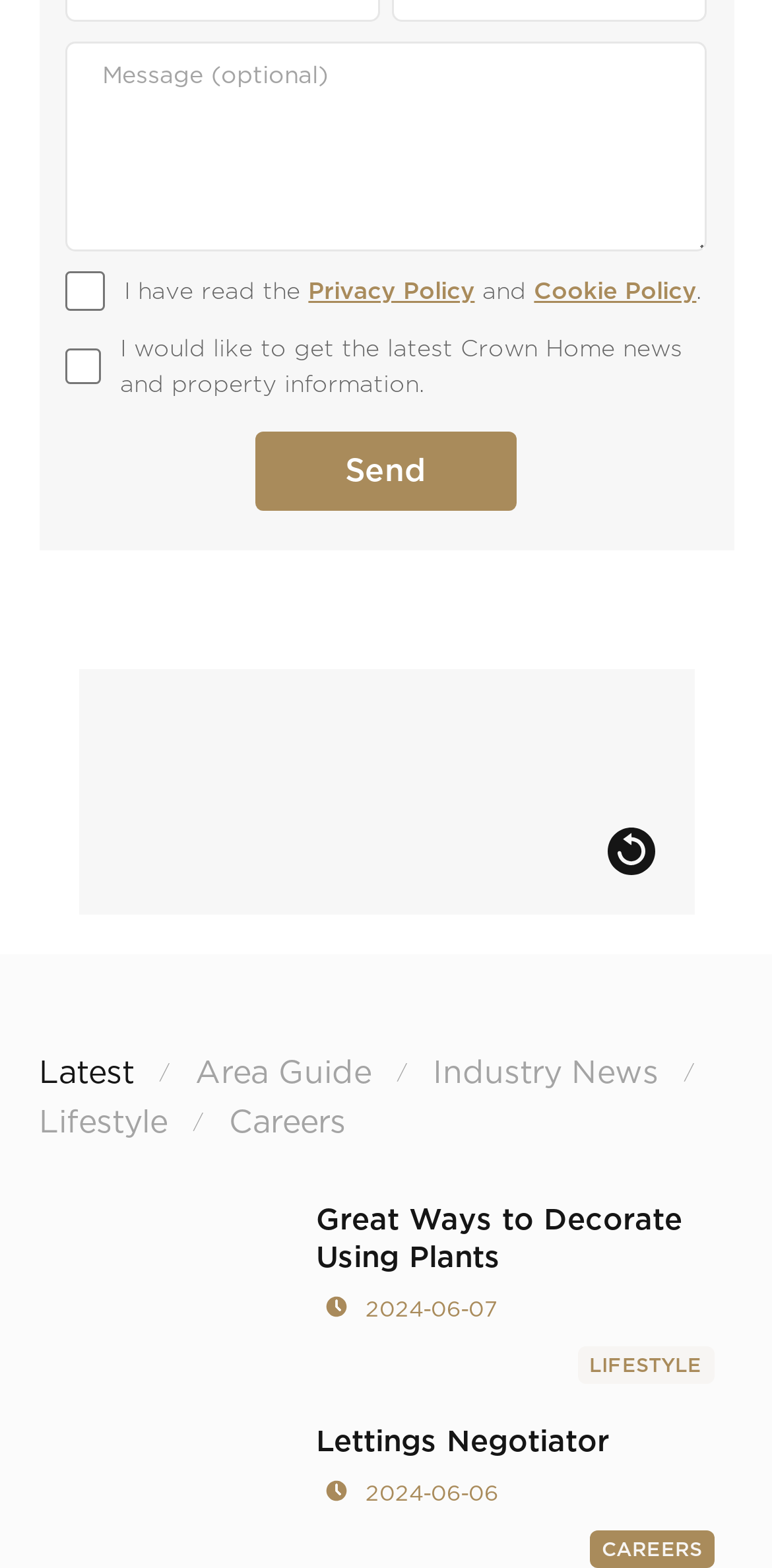Identify the bounding box of the UI component described as: "Rock Creek Valley Elementary PTA".

None